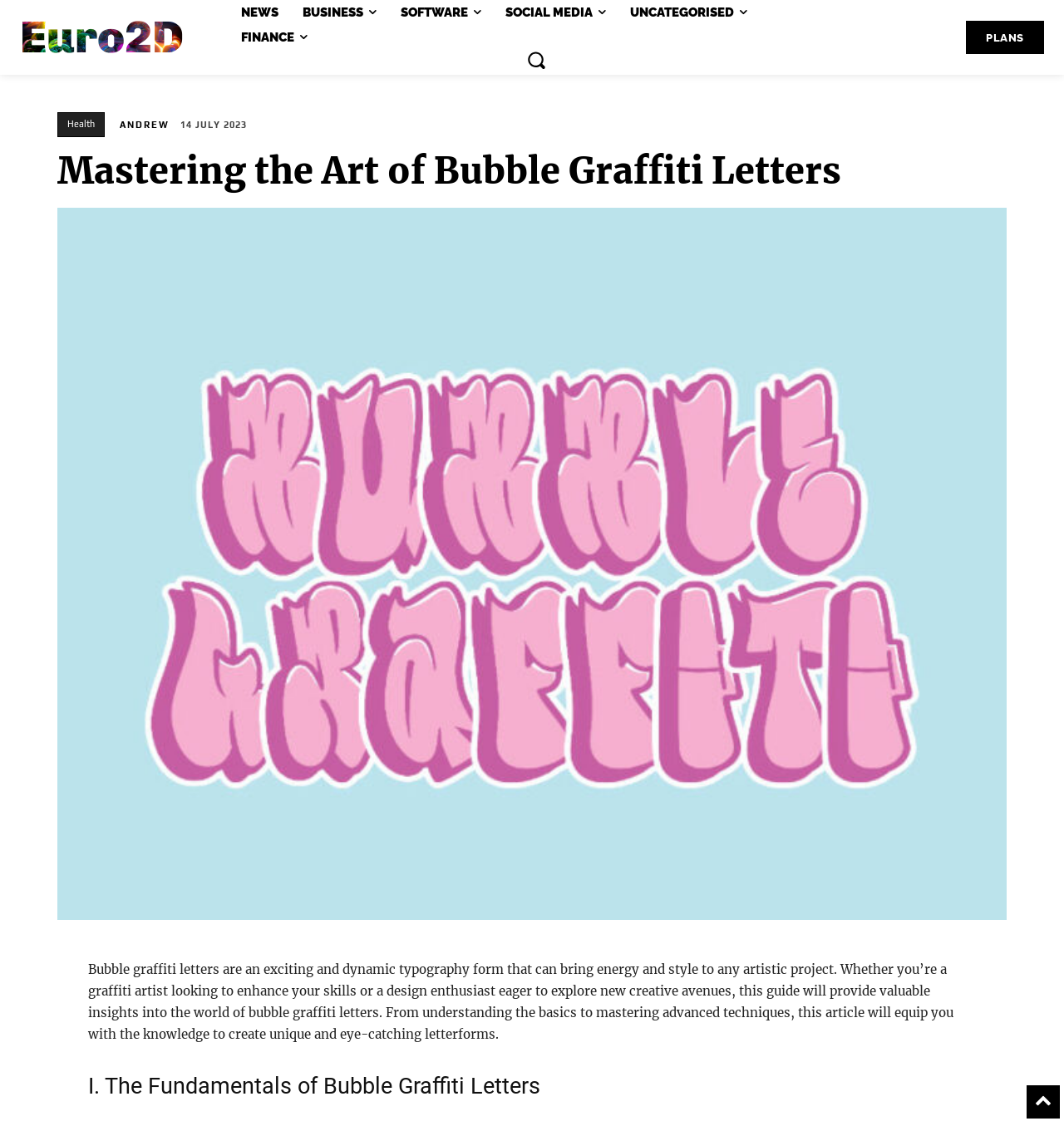Please identify the bounding box coordinates for the region that you need to click to follow this instruction: "read Health article".

[0.054, 0.1, 0.098, 0.122]